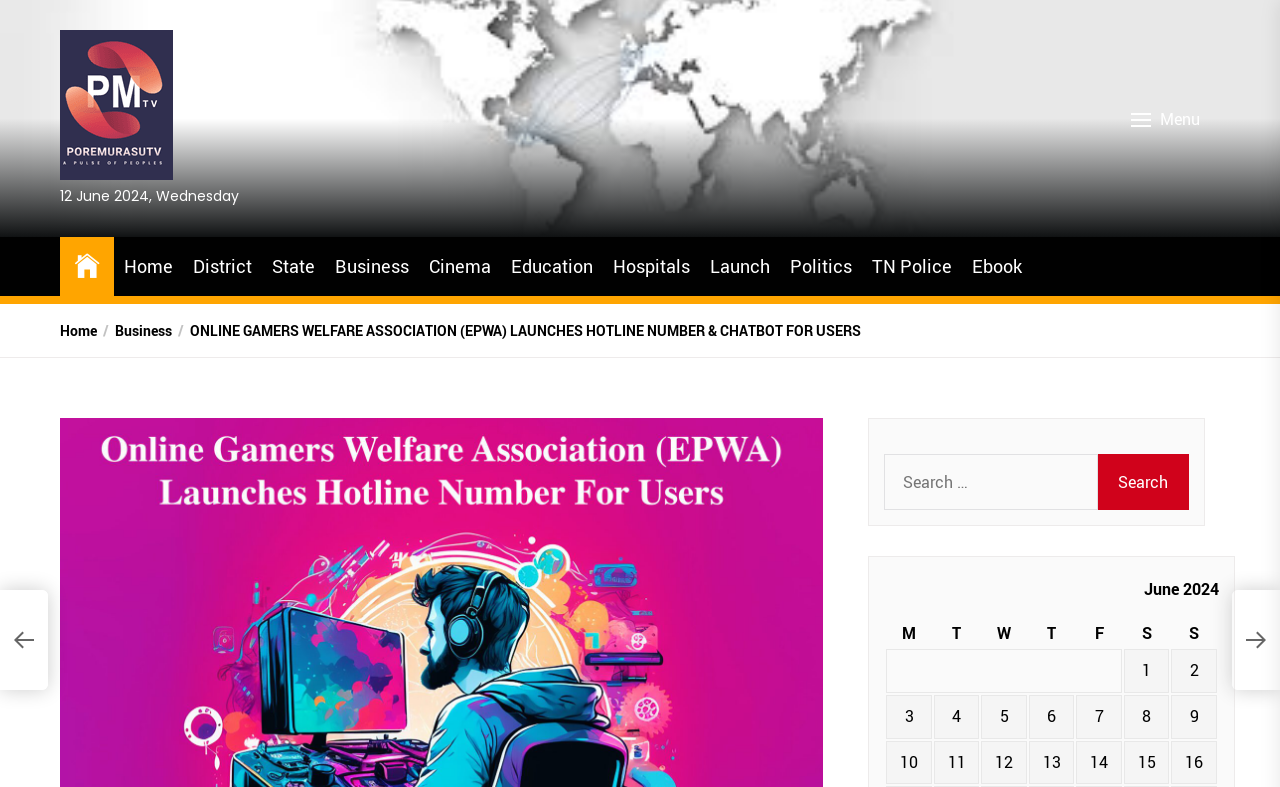What is the function of the button with the text 'Search'?
Please respond to the question with a detailed and informative answer.

The button with the text 'Search' is located next to a searchbox with the placeholder text 'Search for:', suggesting that clicking this button will initiate a search based on the input in the searchbox.